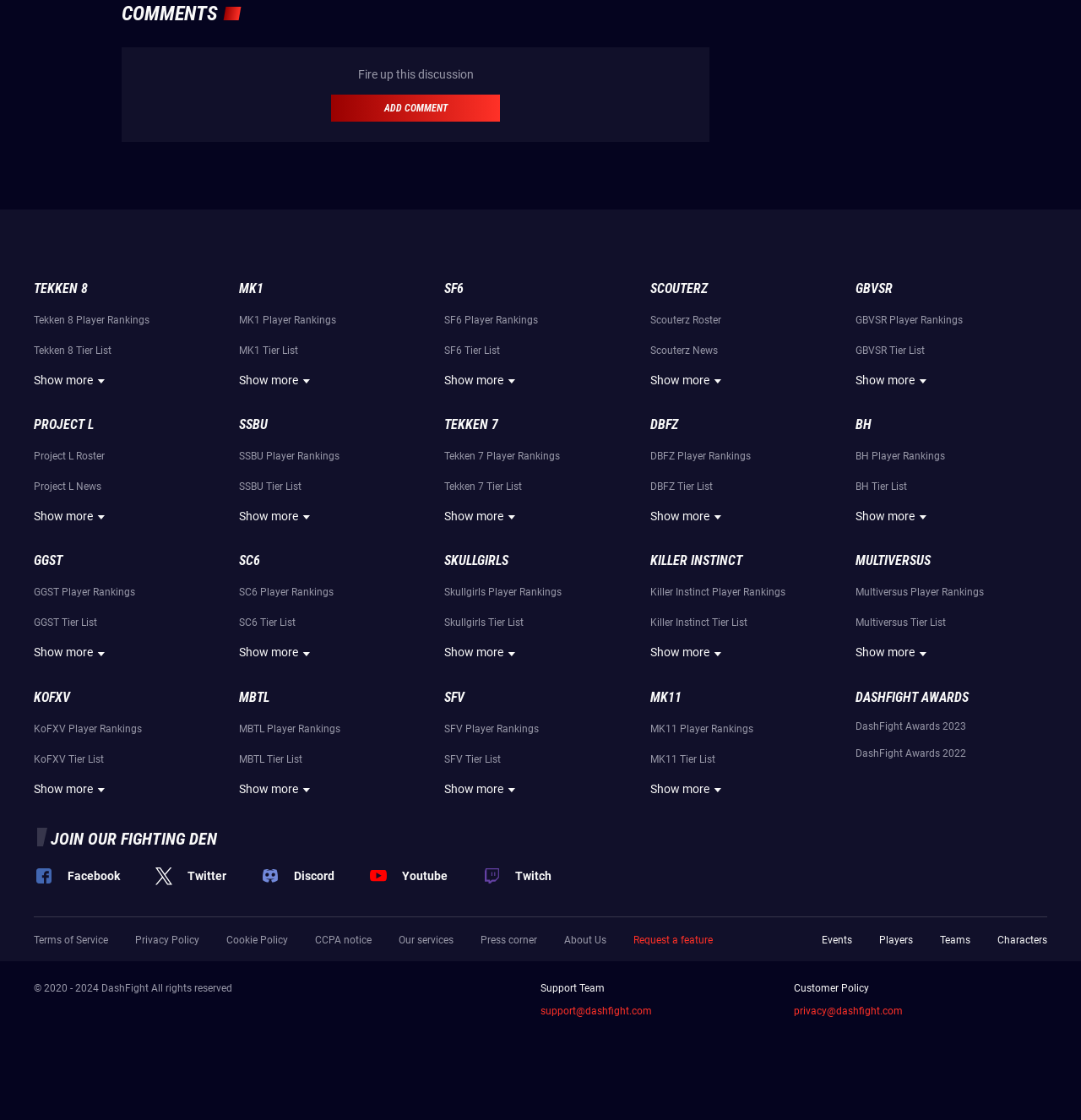Please mark the clickable region by giving the bounding box coordinates needed to complete this instruction: "Check out Project L News".

[0.031, 0.429, 0.094, 0.44]